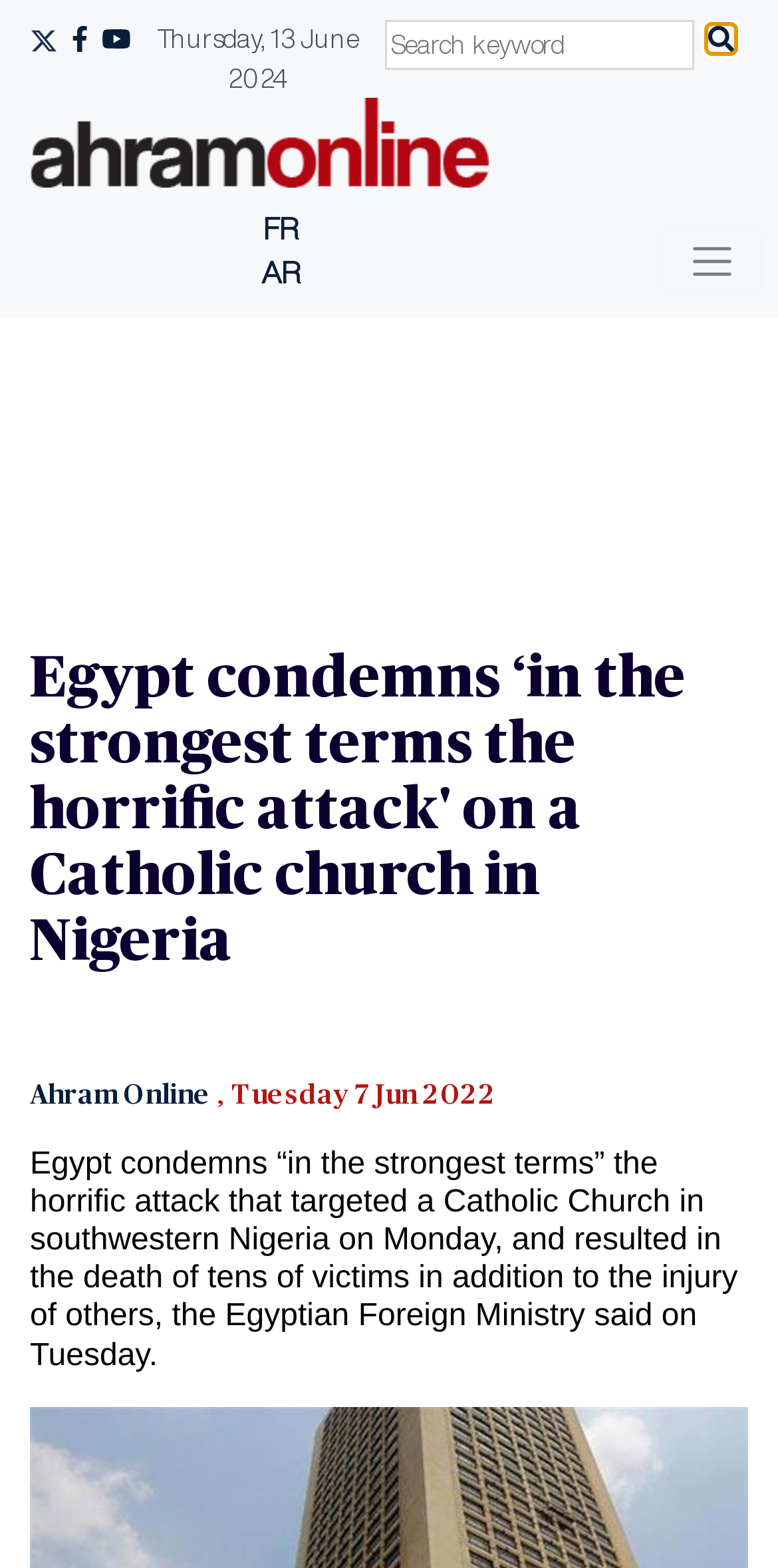Locate the UI element that matches the description Ahram Online in the webpage screenshot. Return the bounding box coordinates in the format (top-left x, top-left y, bottom-right x, bottom-right y), with values ranging from 0 to 1.

[0.038, 0.69, 0.272, 0.707]